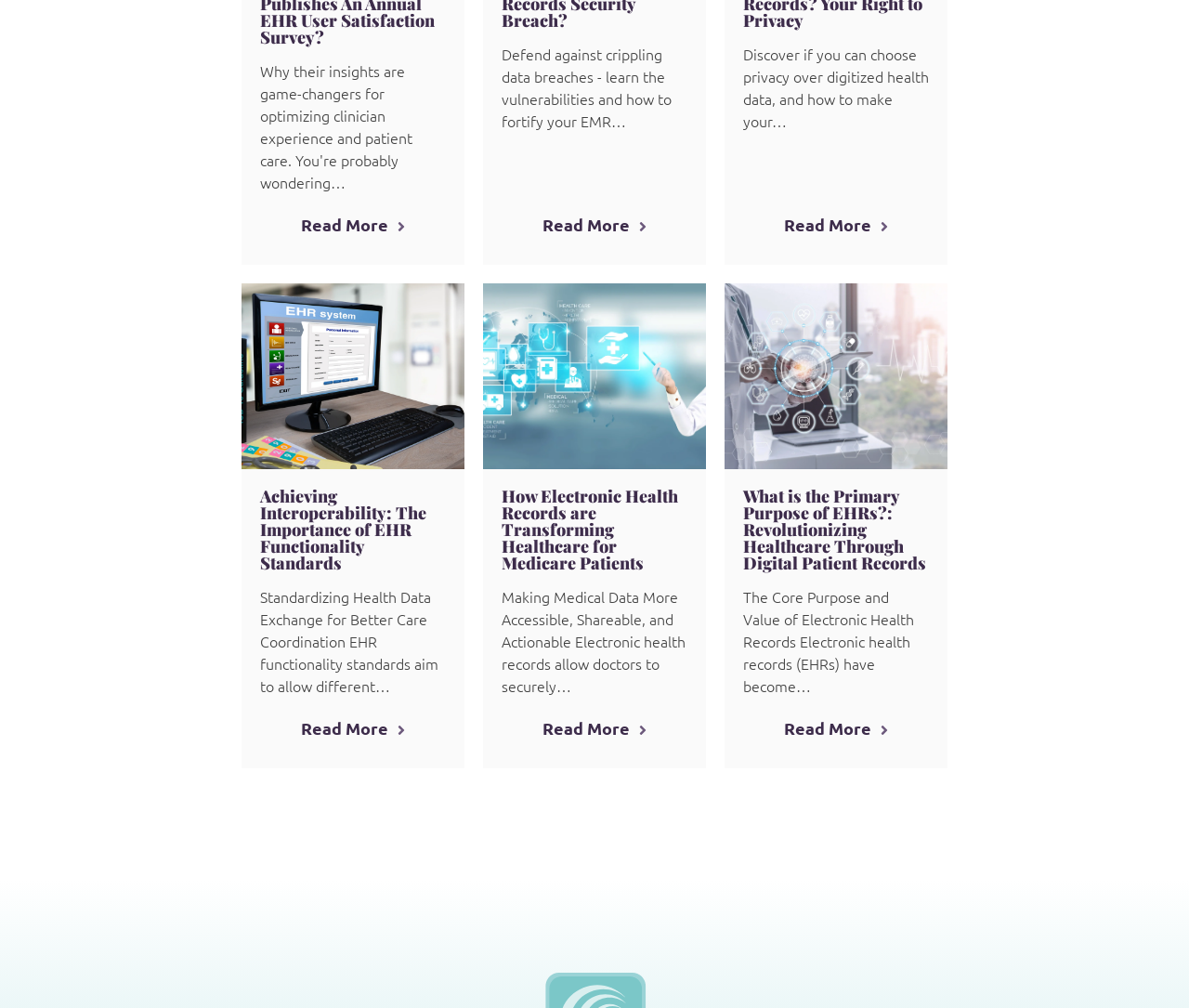Please reply to the following question using a single word or phrase: 
What is the focus of the second section on this webpage?

Medicare Patients